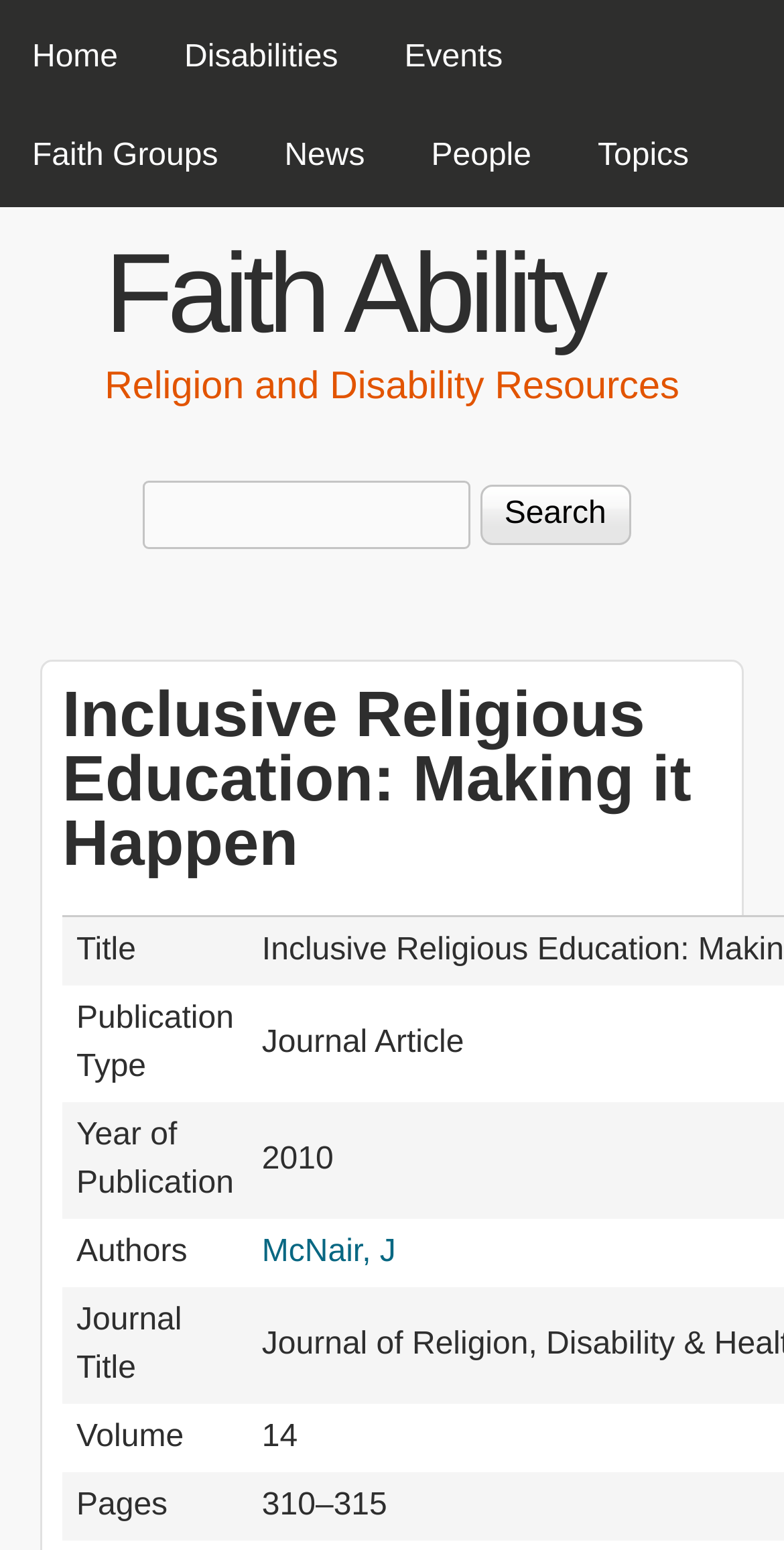Using the provided element description "McNair, J", determine the bounding box coordinates of the UI element.

[0.334, 0.797, 0.505, 0.819]